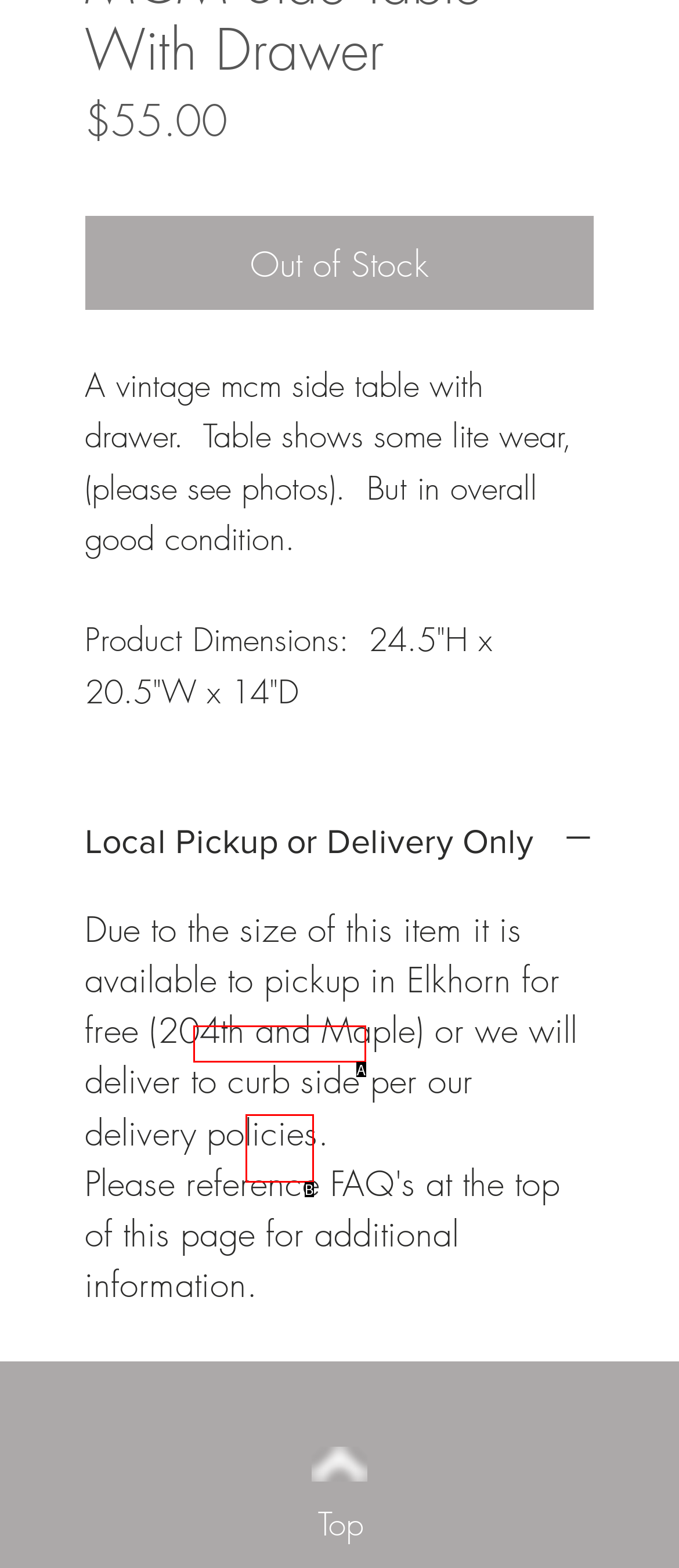Determine the HTML element that best matches this description: Top from the given choices. Respond with the corresponding letter.

A